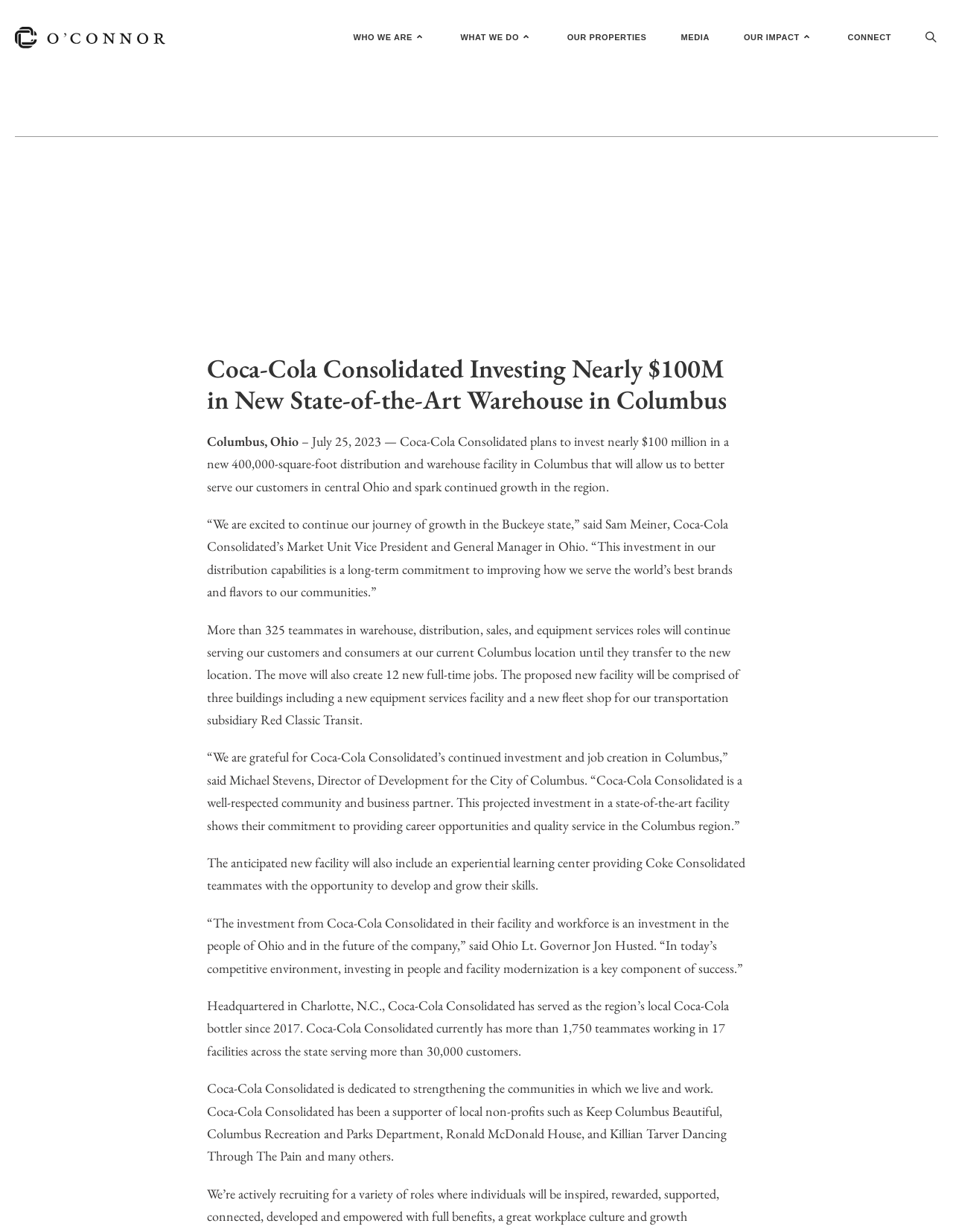Identify the bounding box coordinates of the area that should be clicked in order to complete the given instruction: "Click MEDIA link". The bounding box coordinates should be four float numbers between 0 and 1, i.e., [left, top, right, bottom].

[0.7, 0.012, 0.759, 0.048]